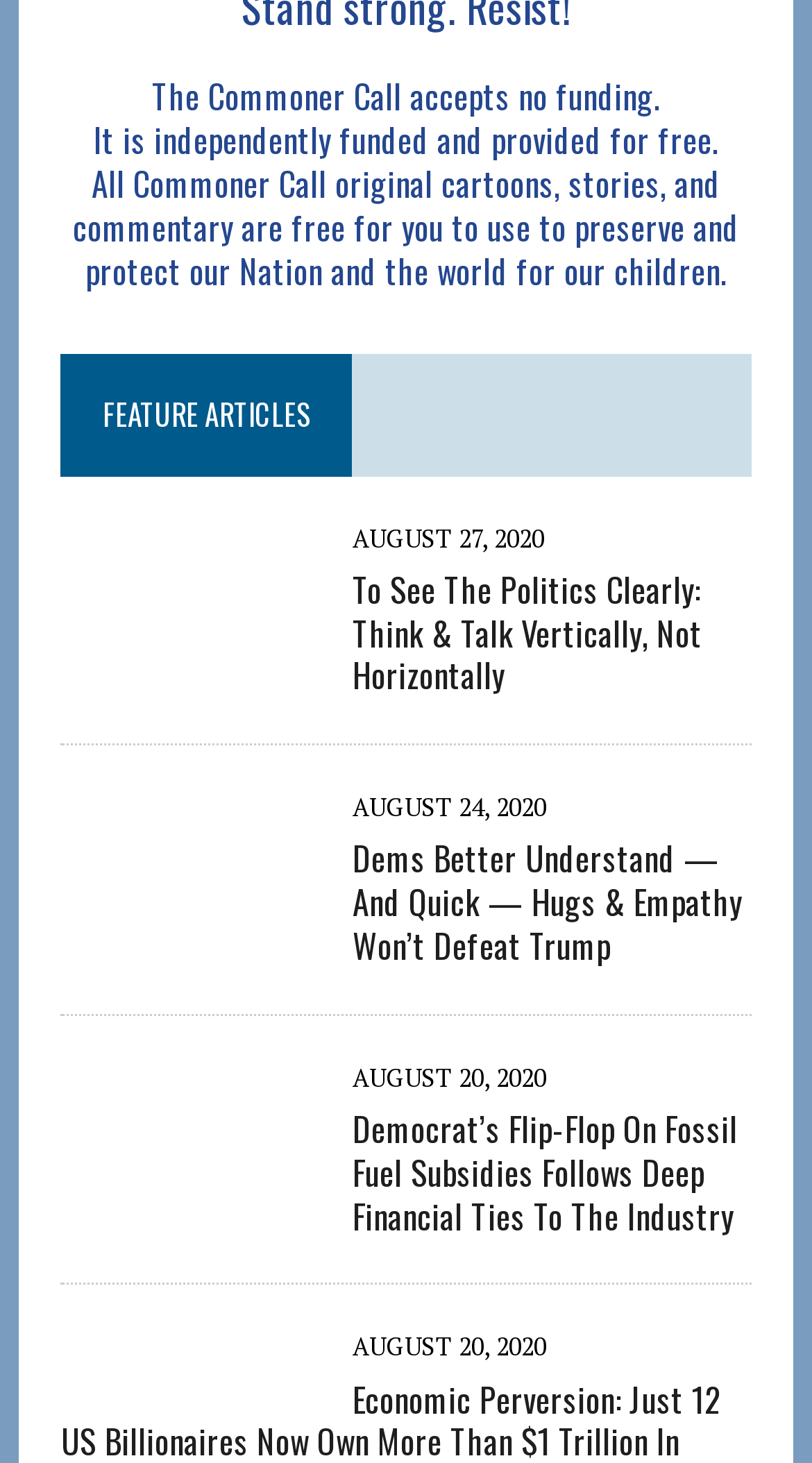Locate the bounding box coordinates of the clickable area needed to fulfill the instruction: "View the article 'Economic Perversion: Just 12 US Billionaires Now Own More Than $1 Trillion In Combined Wealth'".

[0.075, 0.933, 0.383, 0.965]